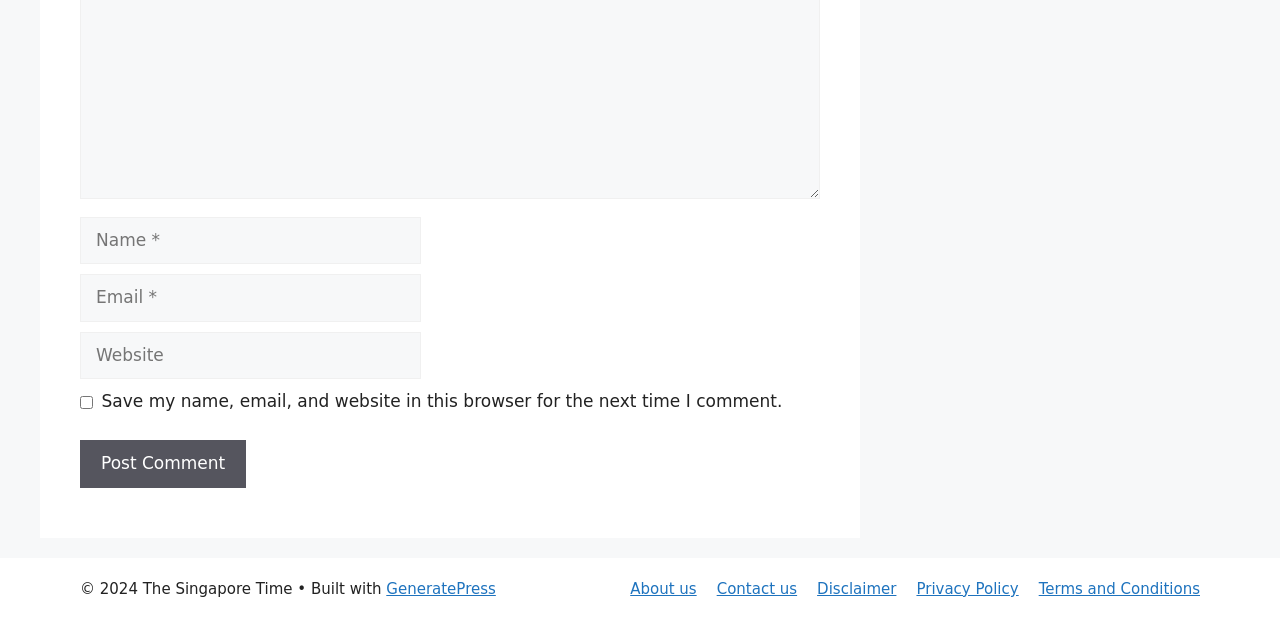Provide a brief response to the question using a single word or phrase: 
What is the label of the checkbox?

Save my name, email, and website in this browser for the next time I comment.